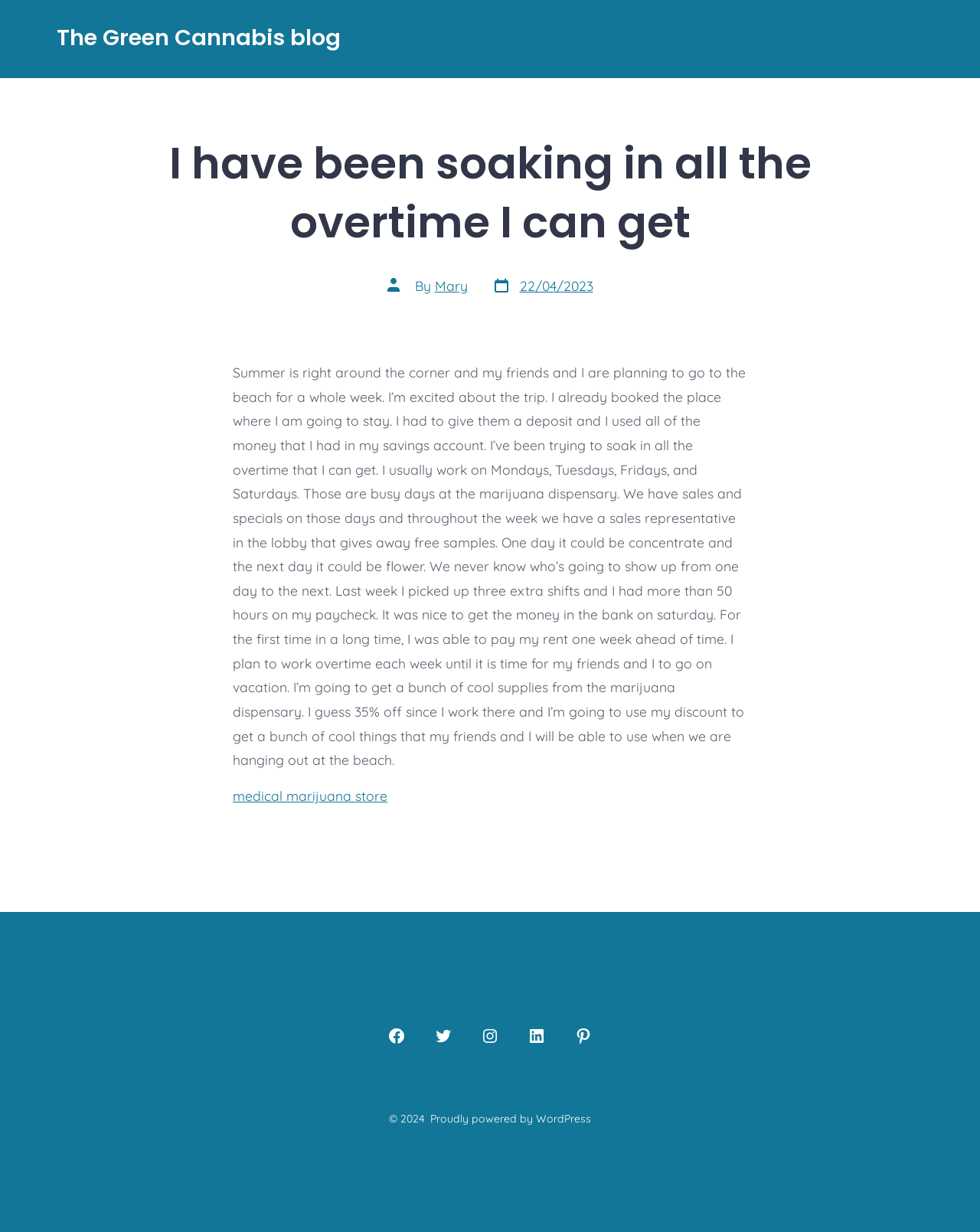What is the author going to get from the marijuana dispensary?
Provide a thorough and detailed answer to the question.

The author mentions planning to work overtime each week until it's time for their vacation and then getting a bunch of cool supplies from the marijuana dispensary using their discount.